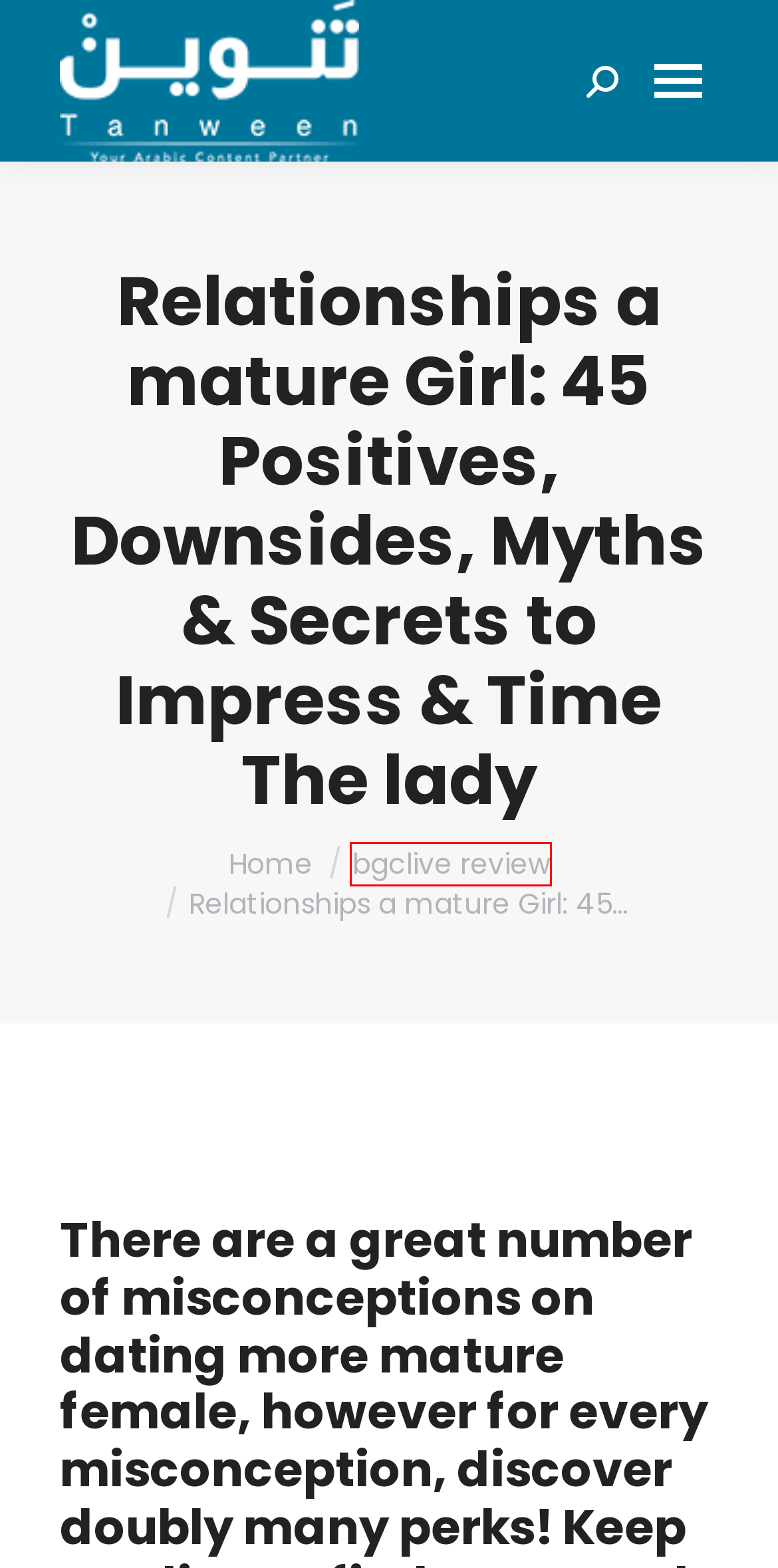View the screenshot of the webpage containing a red bounding box around a UI element. Select the most fitting webpage description for the new page shown after the element in the red bounding box is clicked. Here are the candidates:
A. Tanween - Your Arabic Content Partner
B. What killed marriage? China's splitting up price is actually up 75% inside 10 years - Tanween
C. Contact - Tanween
D. Services - Tanween
E. bgclive review Archives - Tanween
F. March 4, 2023 - Tanween
G. About - Tanween
H. BGClive Review - Update June 2024, Legit or Scam | Best Hookup Websites Reviews

E